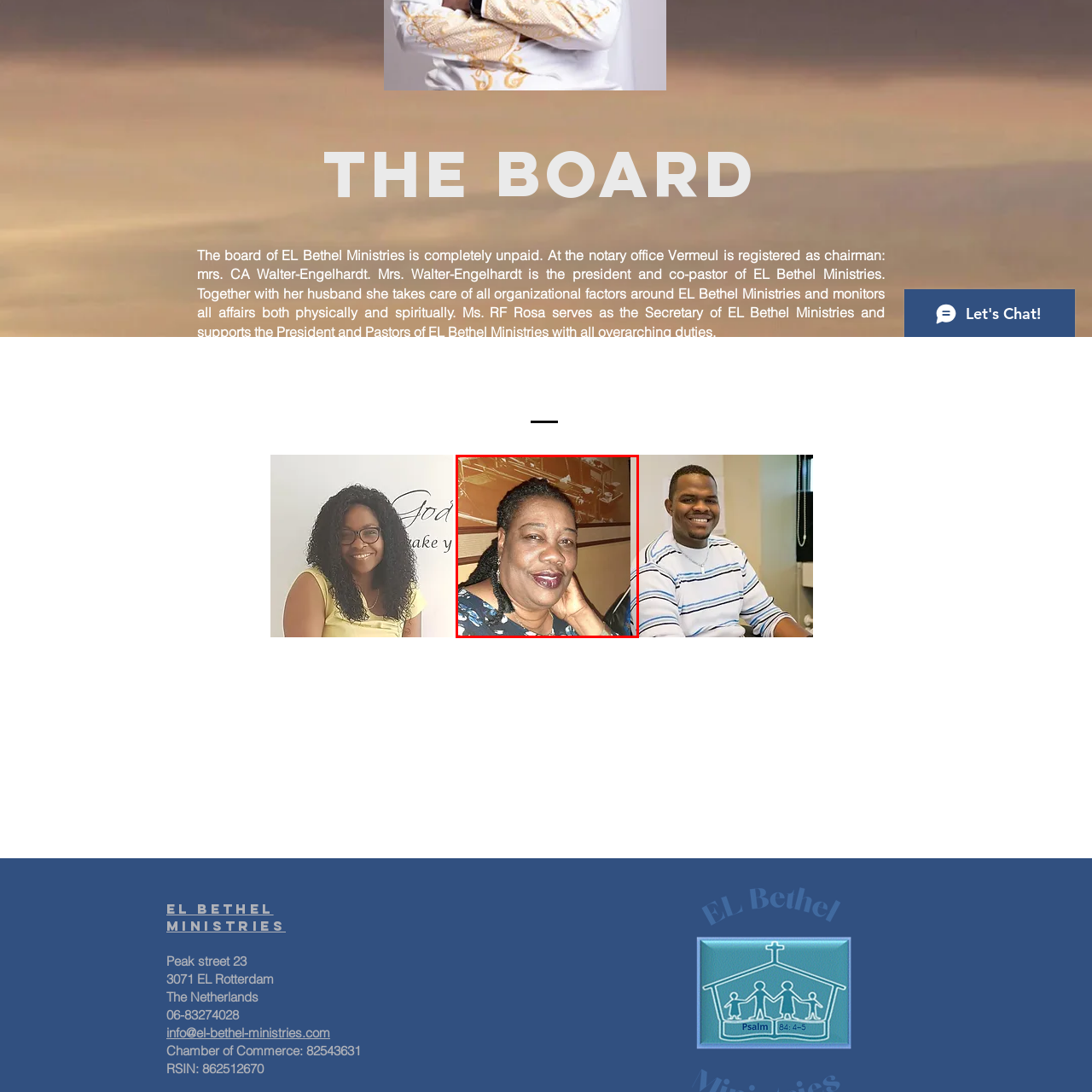Look at the image inside the red box and answer the question with a single word or phrase:
What is the dominant color of the woman's outfit?

Blue